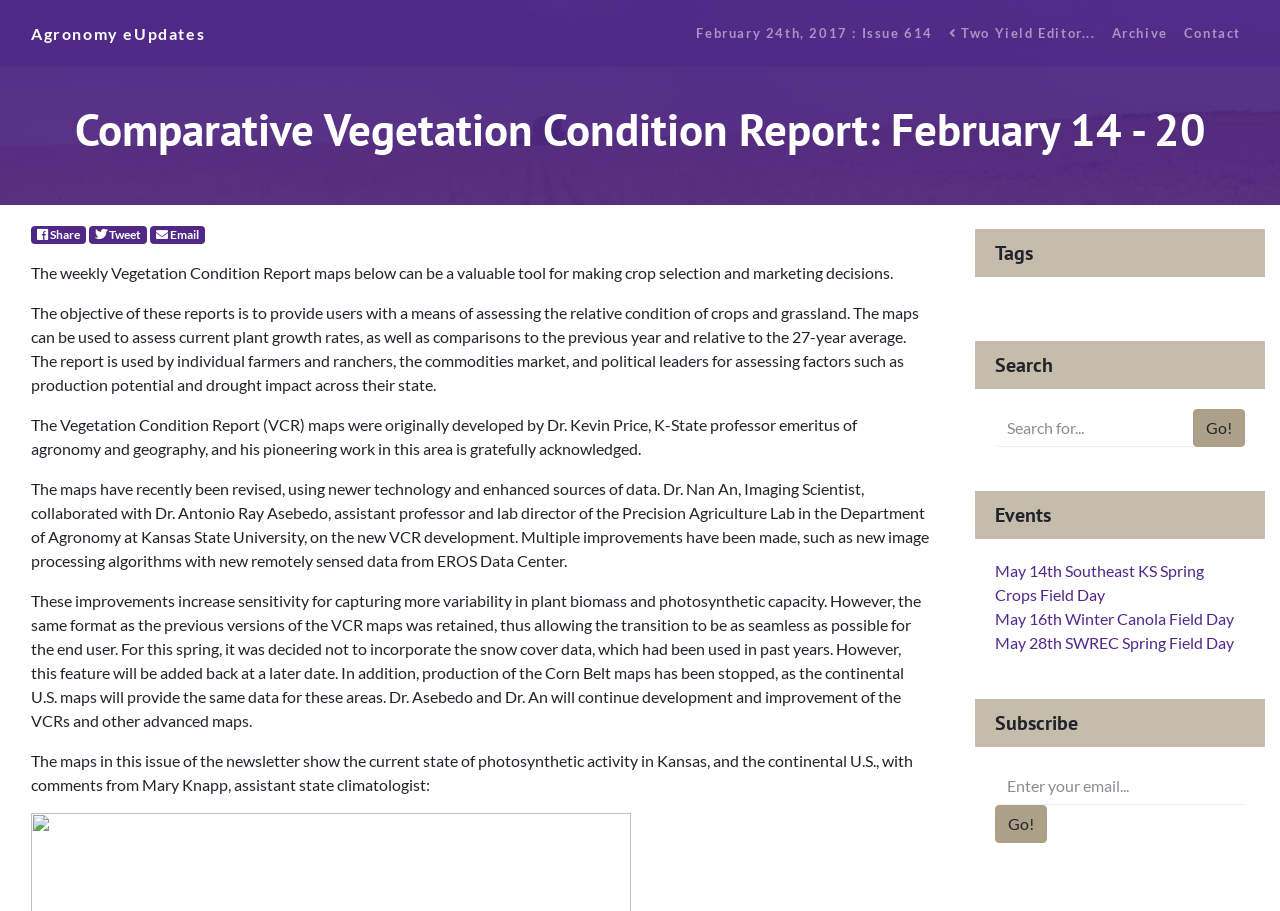Find the bounding box coordinates for the area you need to click to carry out the instruction: "View the archive". The coordinates should be four float numbers between 0 and 1, indicated as [left, top, right, bottom].

[0.862, 0.018, 0.919, 0.056]